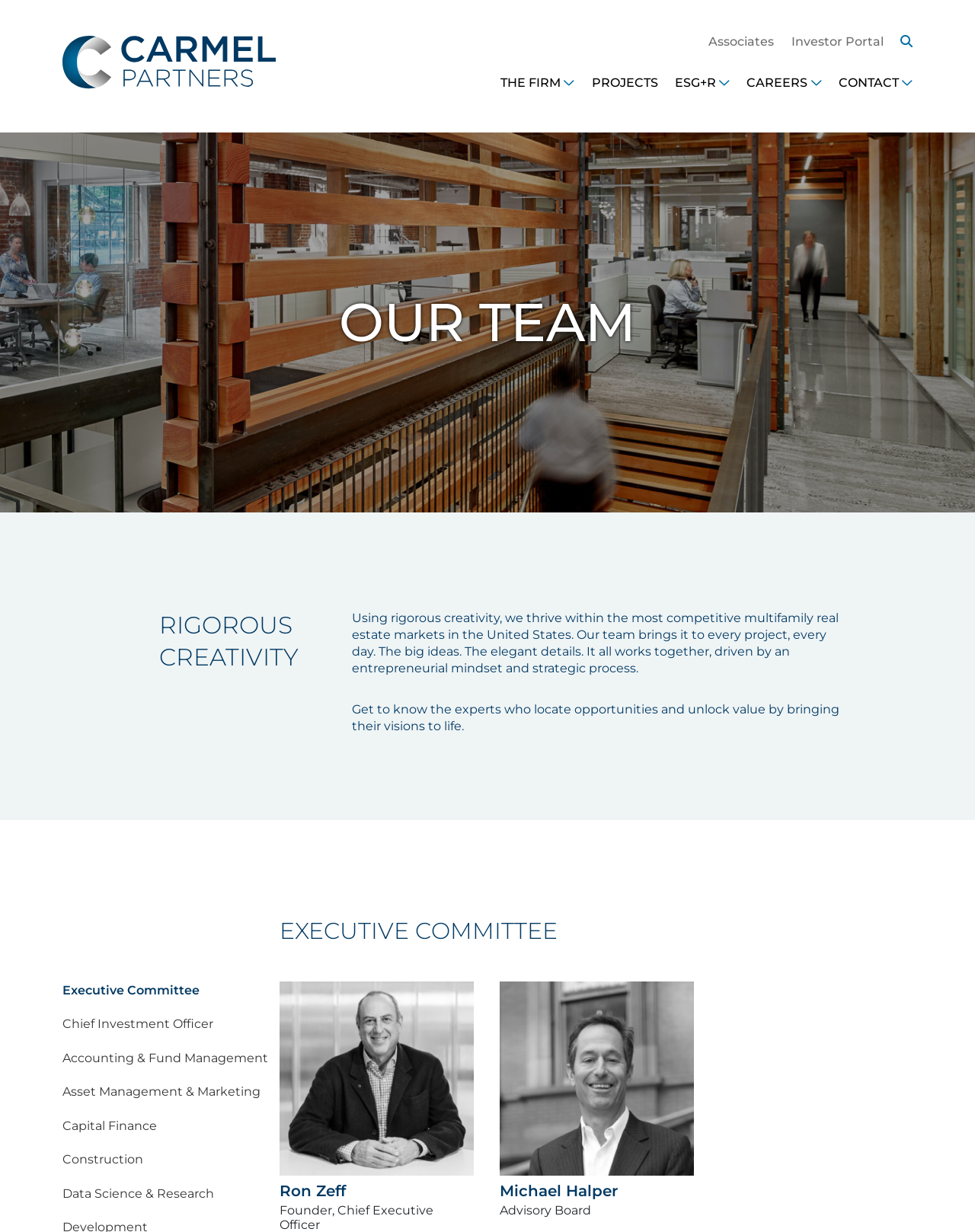Please determine the bounding box coordinates of the element to click on in order to accomplish the following task: "Learn about Executive Committee". Ensure the coordinates are four float numbers ranging from 0 to 1, i.e., [left, top, right, bottom].

[0.064, 0.798, 0.205, 0.81]